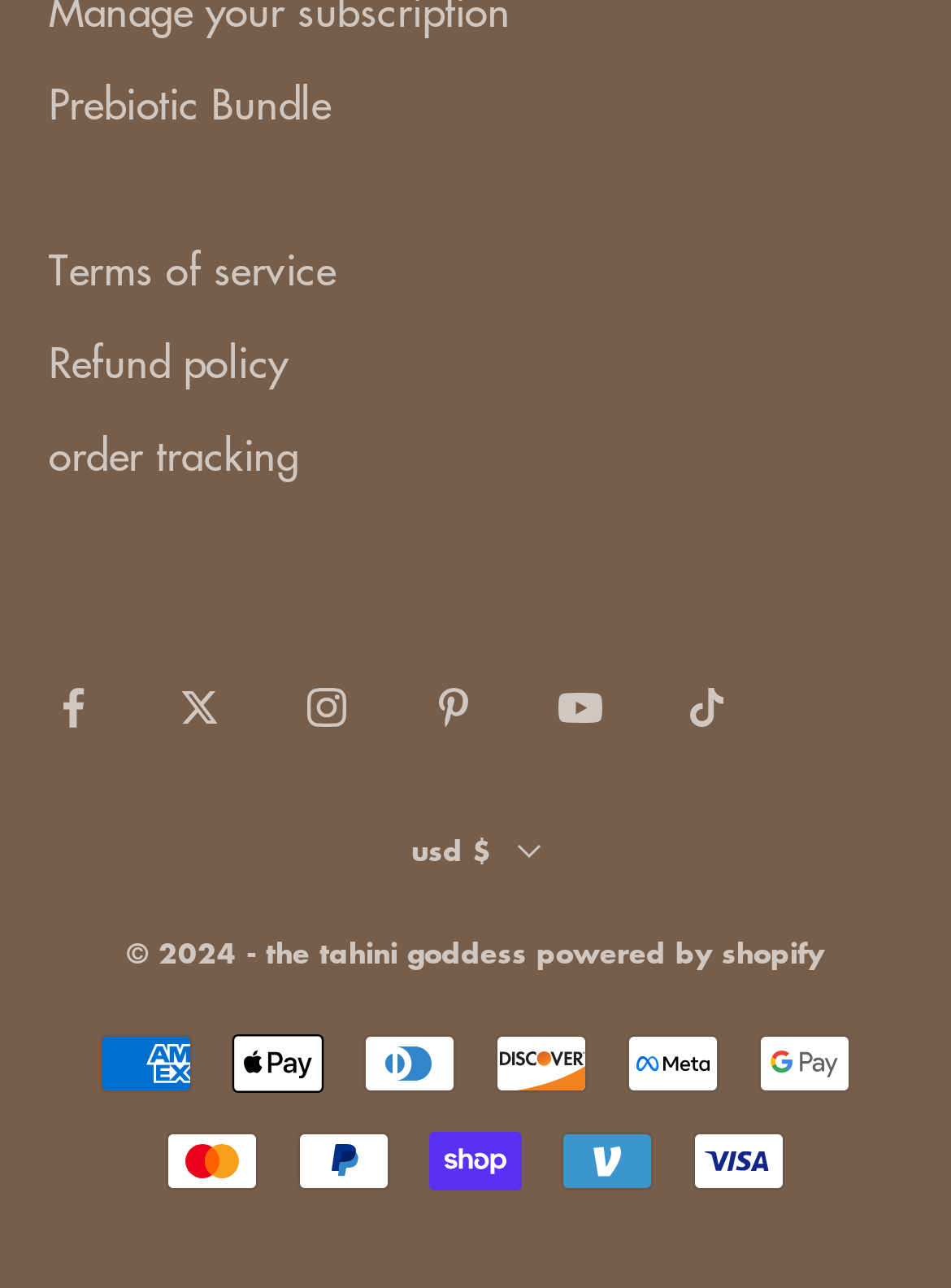What is the name of the bundle offered?
Using the visual information, answer the question in a single word or phrase.

Prebiotic Bundle